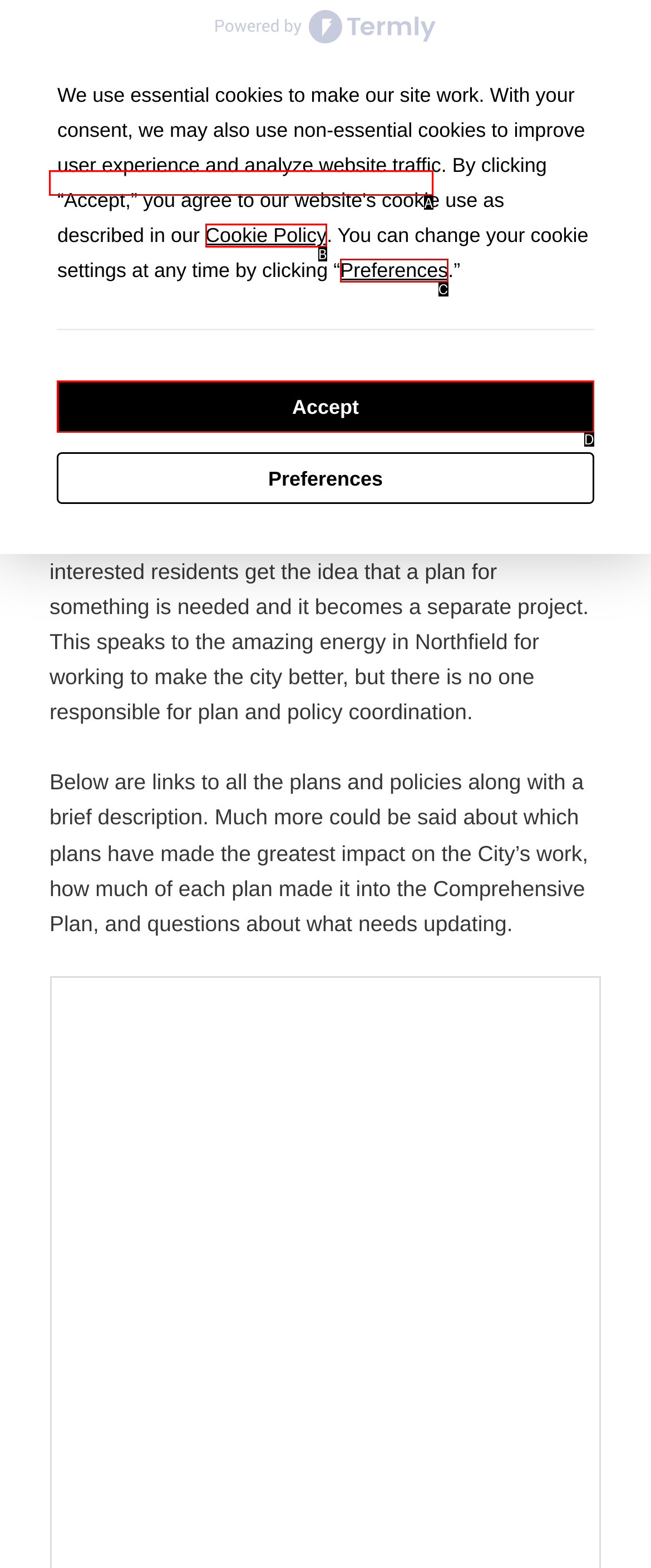Choose the option that matches the following description: Cookie Policy
Reply with the letter of the selected option directly.

B